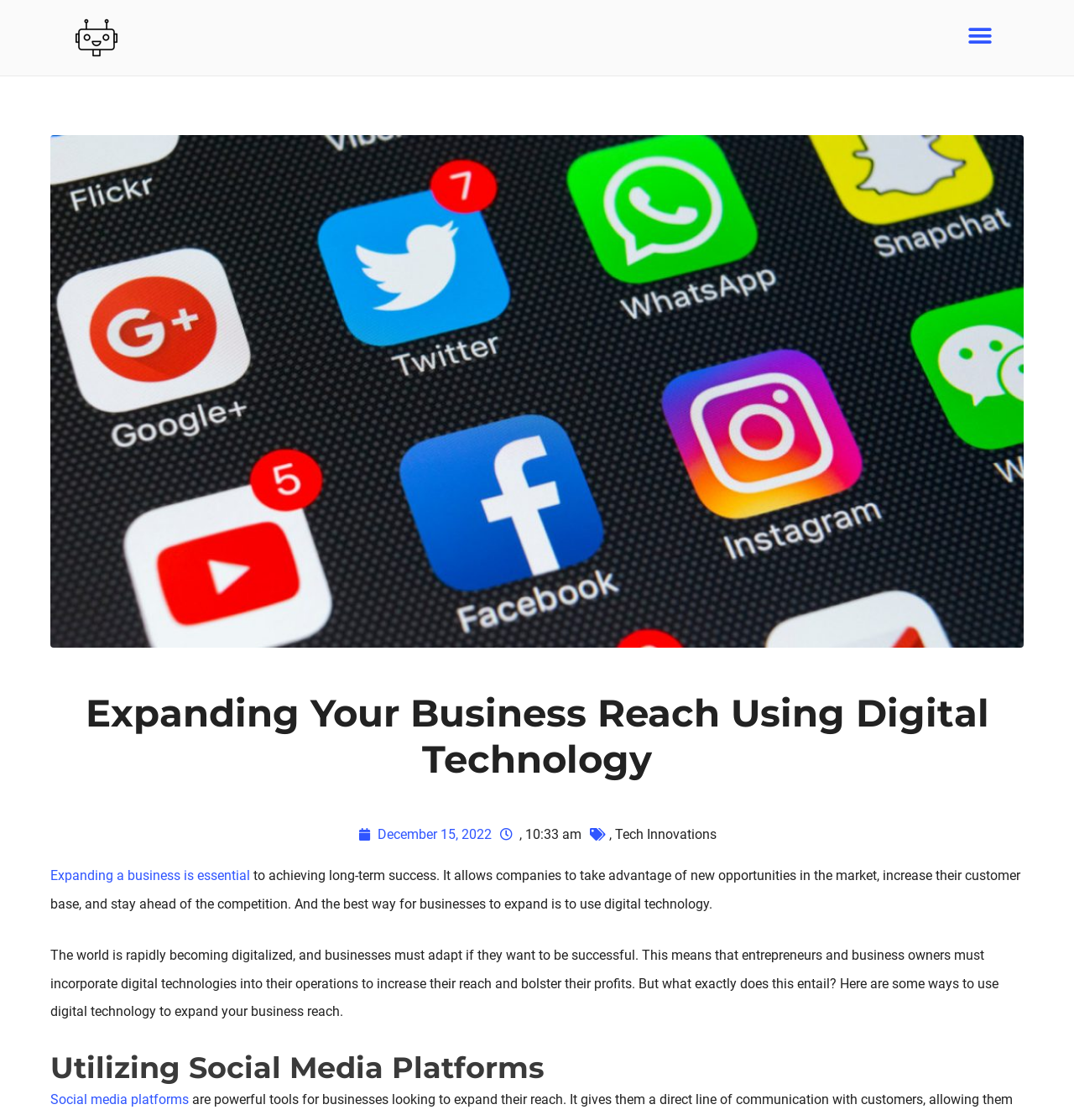Locate the bounding box of the user interface element based on this description: "alt="topandroidgadget-logo" title="topandroidgadget-logo"".

[0.07, 0.015, 0.109, 0.052]